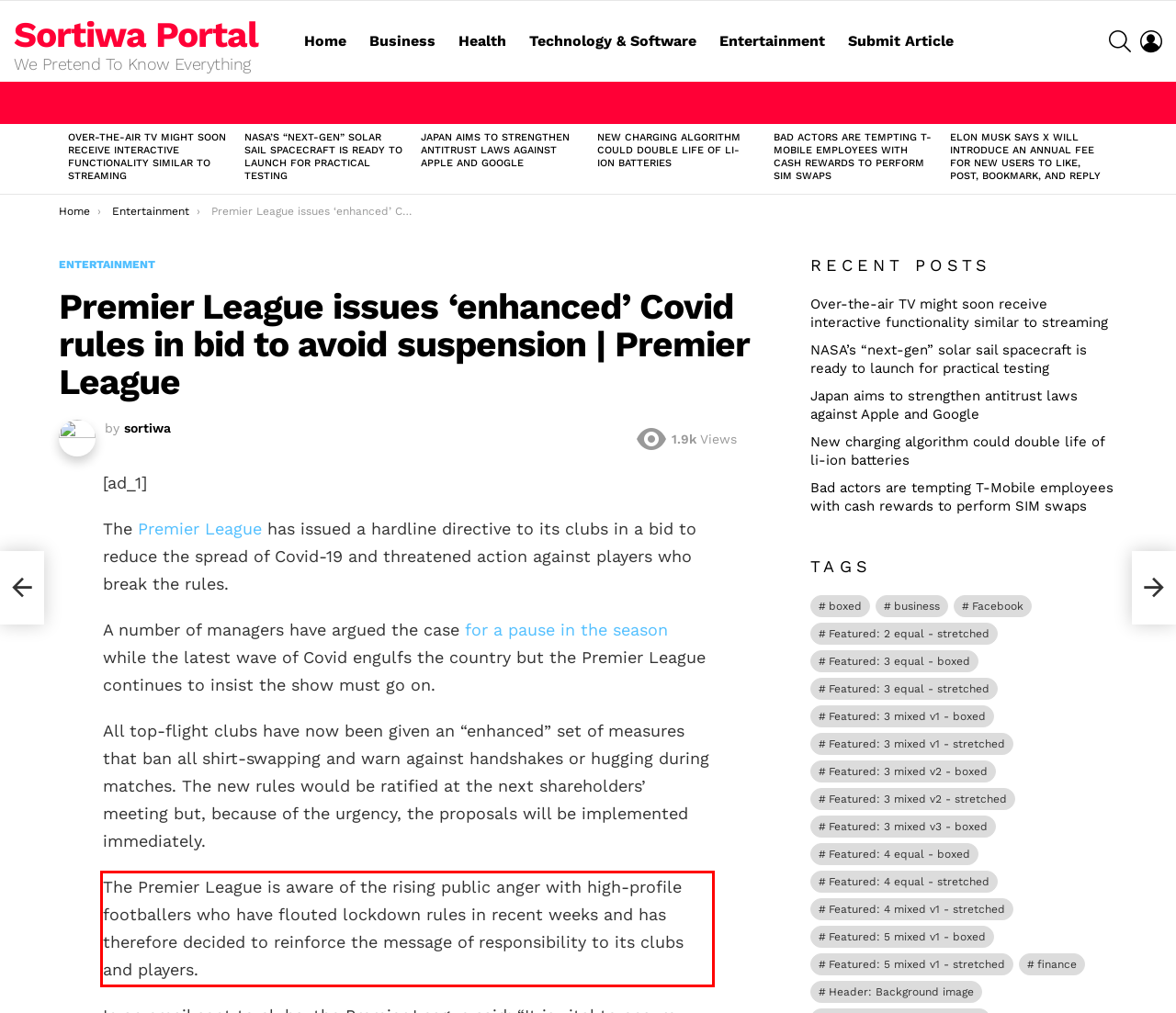Within the screenshot of the webpage, there is a red rectangle. Please recognize and generate the text content inside this red bounding box.

The Premier League is aware of the rising public anger with high-profile footballers who have flouted lockdown rules in recent weeks and has therefore decided to reinforce the message of responsibility to its clubs and players.